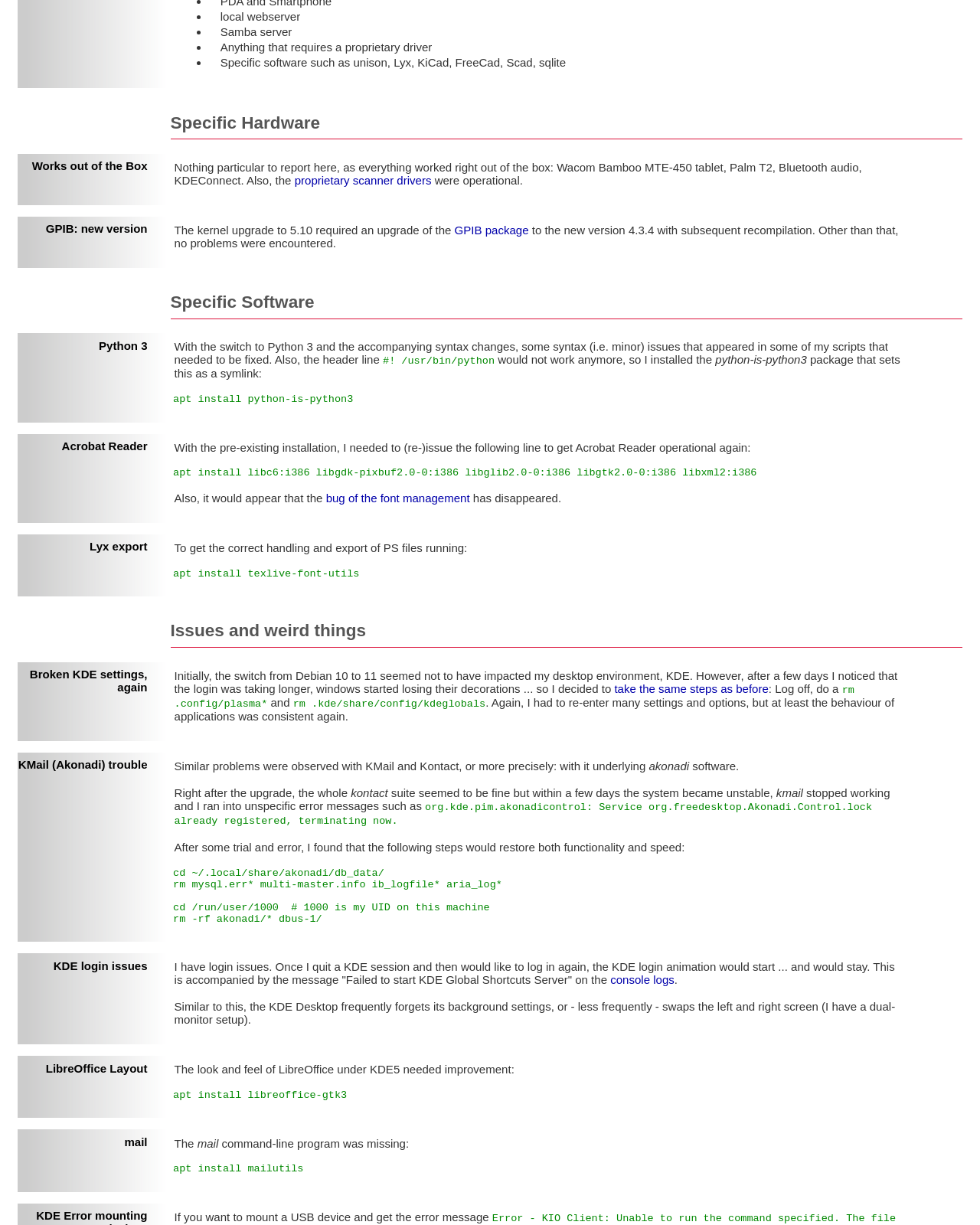Locate the bounding box coordinates of the area to click to fulfill this instruction: "Click the 'GPIB package' link". The bounding box should be presented as four float numbers between 0 and 1, in the order [left, top, right, bottom].

[0.464, 0.182, 0.539, 0.193]